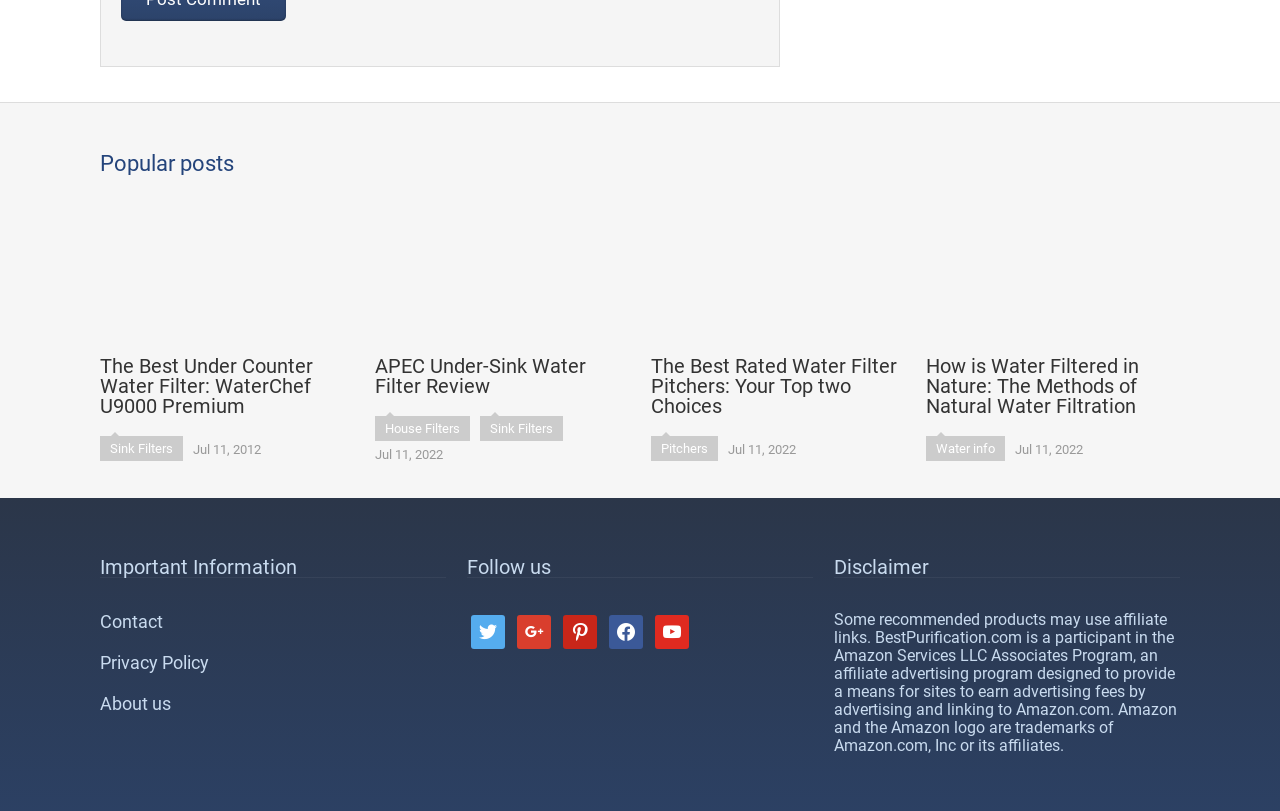Show me the bounding box coordinates of the clickable region to achieve the task as per the instruction: "View 'Sink Filters'".

[0.078, 0.538, 0.143, 0.568]